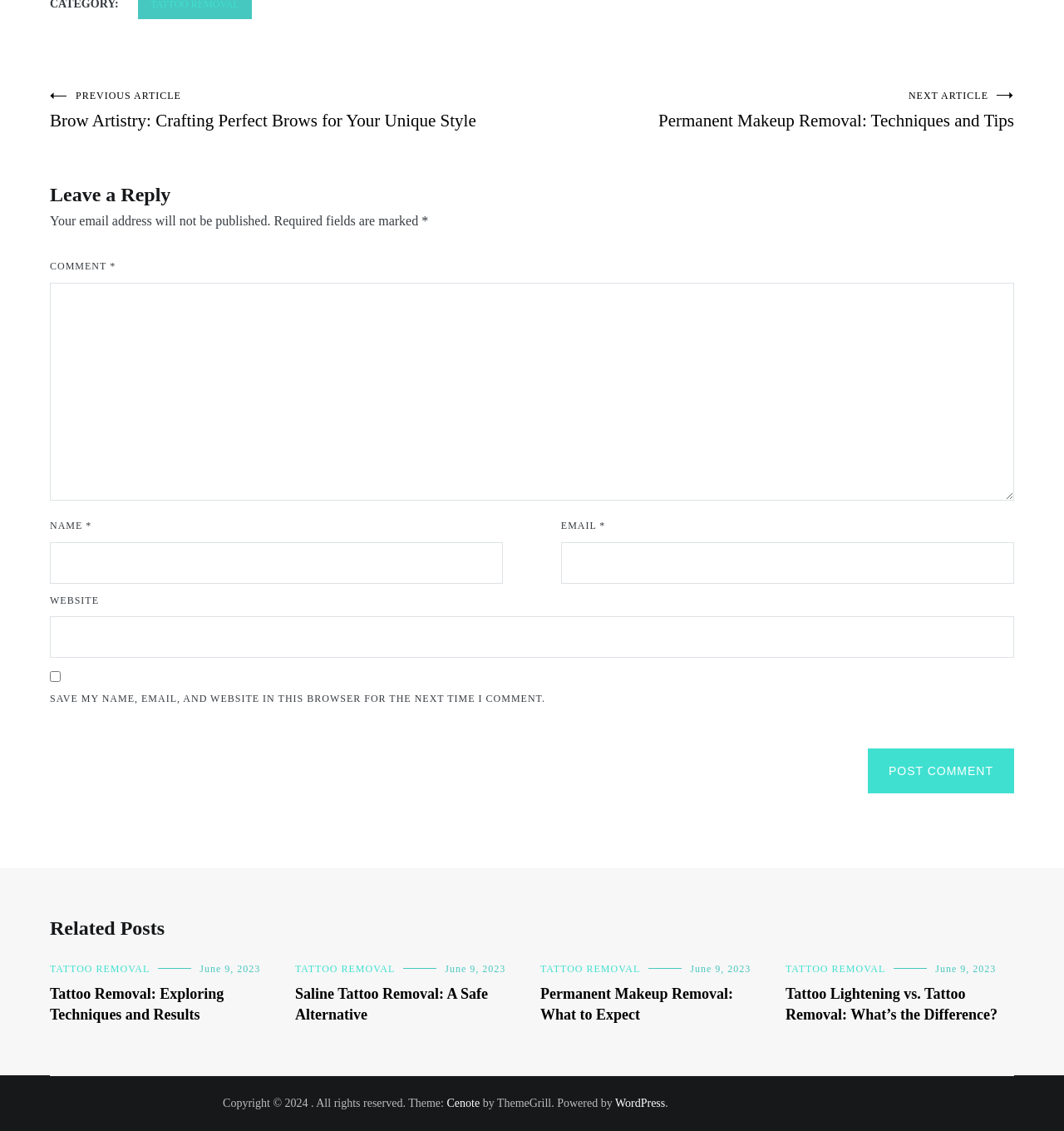Extract the bounding box coordinates of the UI element described: "June 9, 2023July 19, 2023". Provide the coordinates in the format [left, top, right, bottom] with values ranging from 0 to 1.

[0.418, 0.851, 0.475, 0.862]